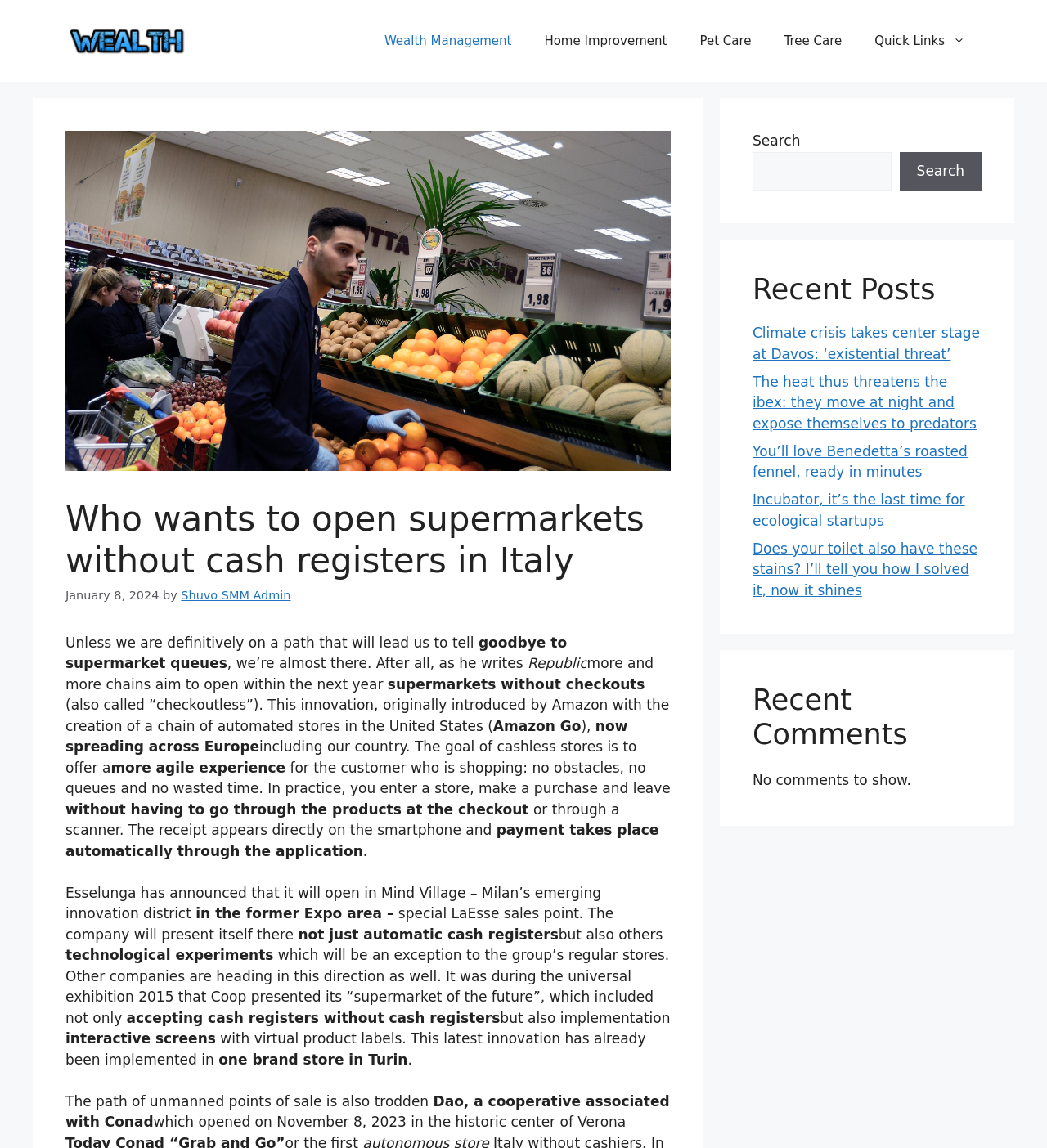What is the name of the company that will open a store in Mind Village?
Refer to the image and give a detailed answer to the query.

The article mentions that Esselunga has announced that it will open a store in Mind Village, Milan's emerging innovation district, with a special LaEsse sales point.